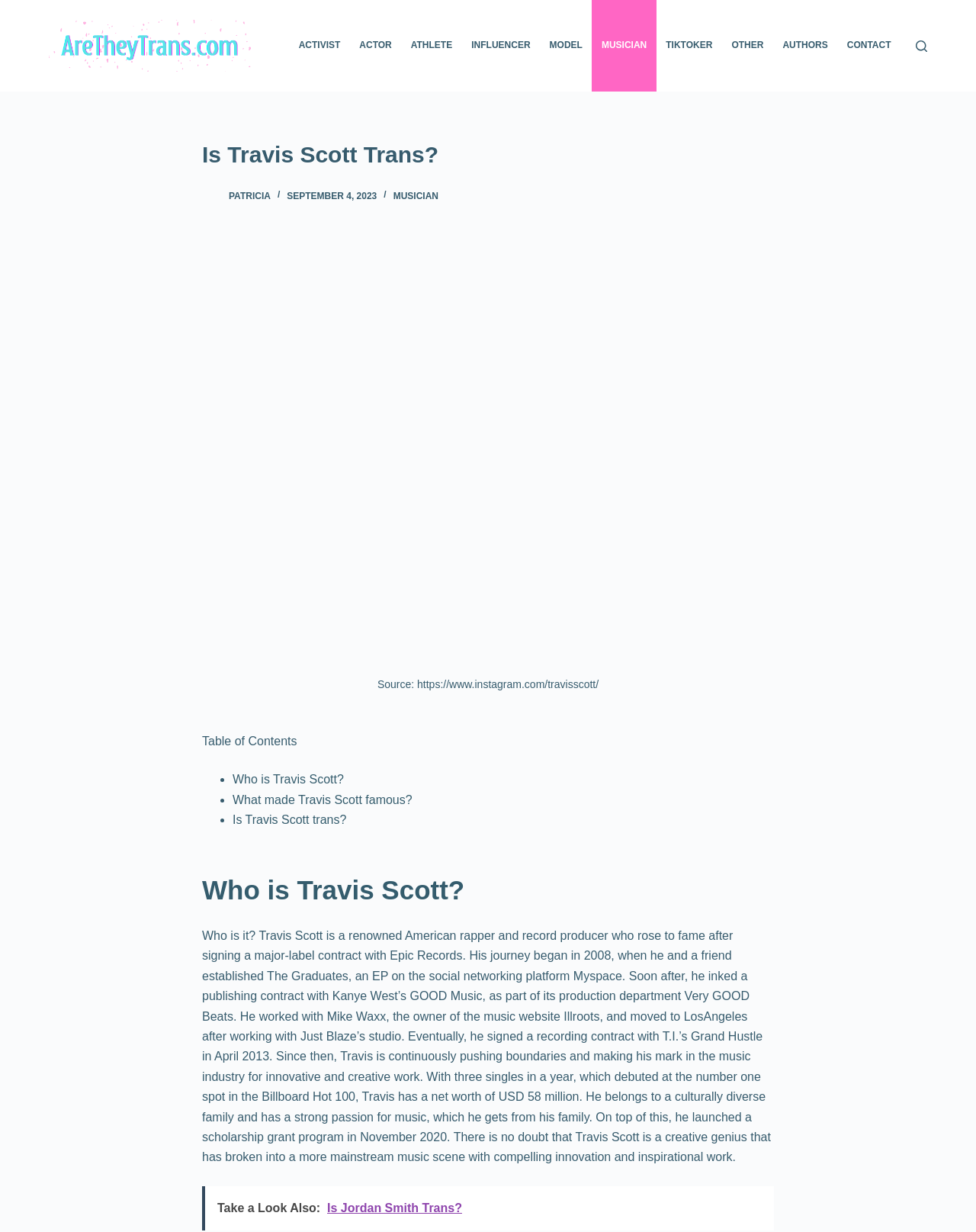Determine the bounding box coordinates for the area that needs to be clicked to fulfill this task: "Read the article about 'Who is Travis Scott?'". The coordinates must be given as four float numbers between 0 and 1, i.e., [left, top, right, bottom].

[0.207, 0.707, 0.793, 0.739]